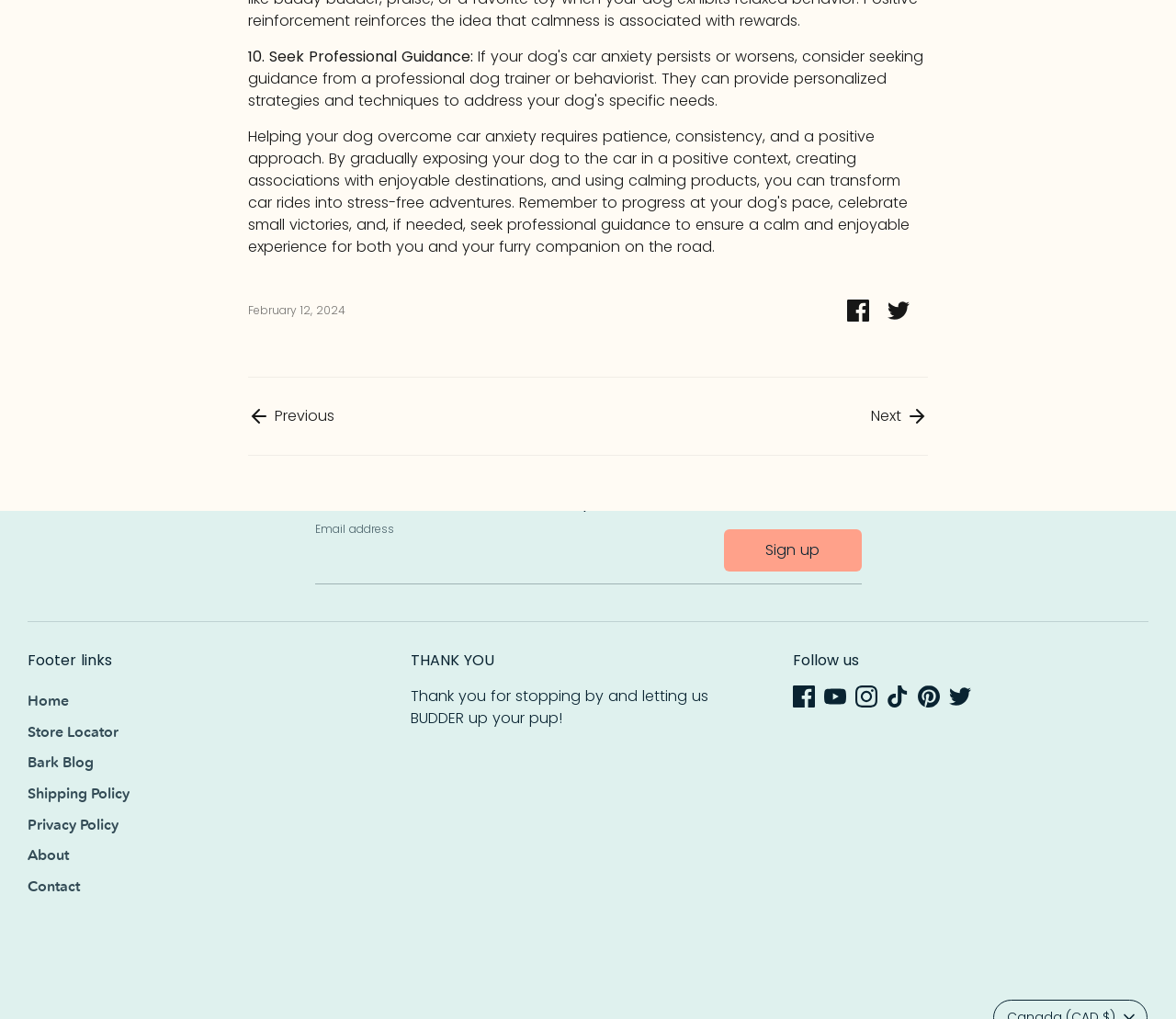Determine the coordinates of the bounding box for the clickable area needed to execute this instruction: "Contact the company via email".

None